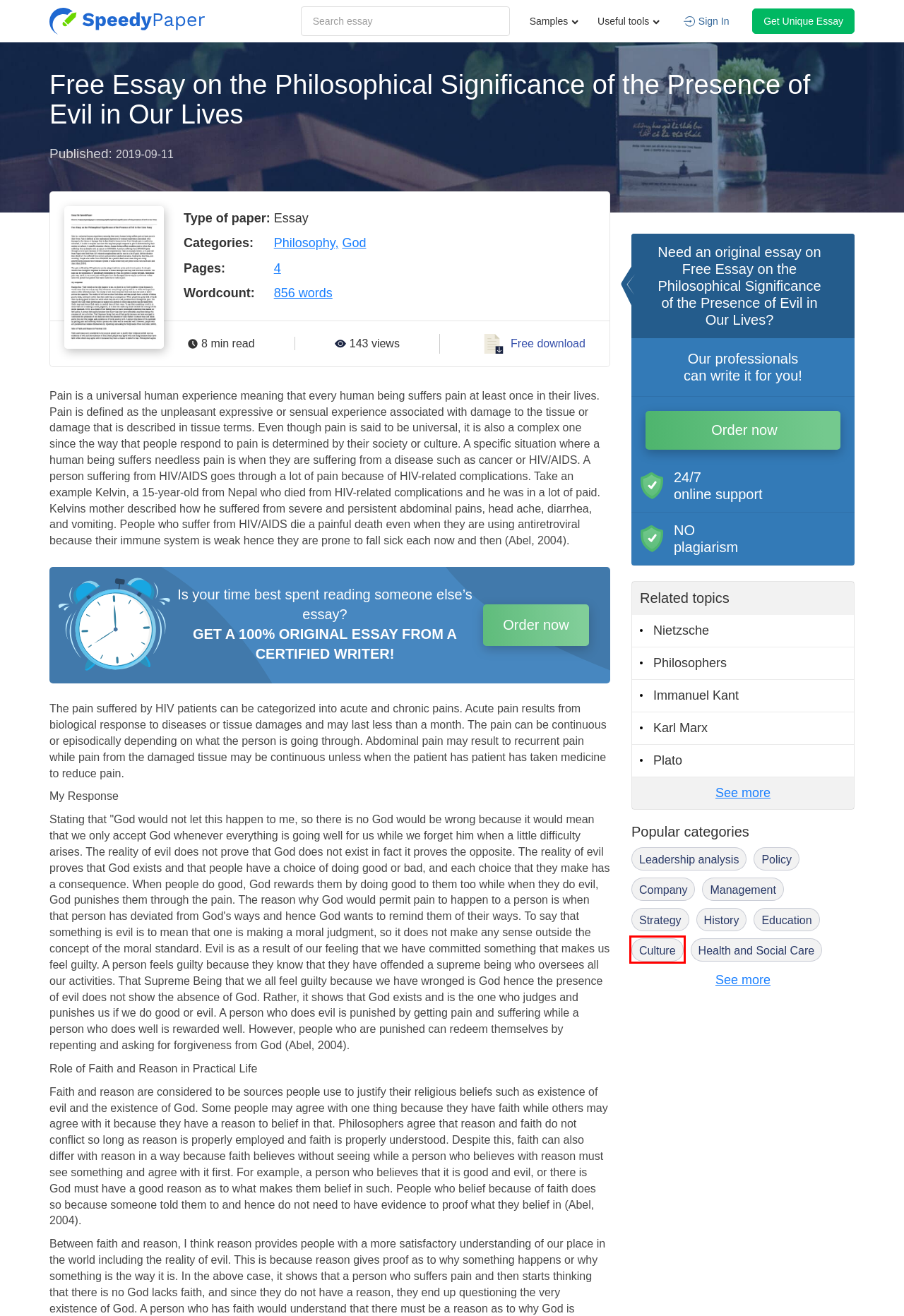Examine the screenshot of a webpage with a red bounding box around a UI element. Your task is to identify the webpage description that best corresponds to the new webpage after clicking the specified element. The given options are:
A. Free essay topics on 900 words essay | Free paper samples | SpeedyPaper.com
B. Good Paper Samples to Start Writing an Essay on Strategy | SpeedyPaper | SpeedyPaper.com
C. Management Essay Examples to Inspire and Motivate You | SpeedyPaper.com
D. Sample Health and Social Care Essays: Quick Tips on Paper Writing | SpeedyPaper.com
E. Read Essay Samples About Company - Free Homework Help | SpeedyPaper.com
F. Culture Essay Writing Made Easy with SpeedyPaper Services | SpeedyPaper.com
G. Examine Top-Grade Essays On Education in Our Database for Free | SpeedyPaper.com
H. Karl Marx Essay Samples: Free Guidelines and Topic Ideas for Students | SpeedyPaper.com

F